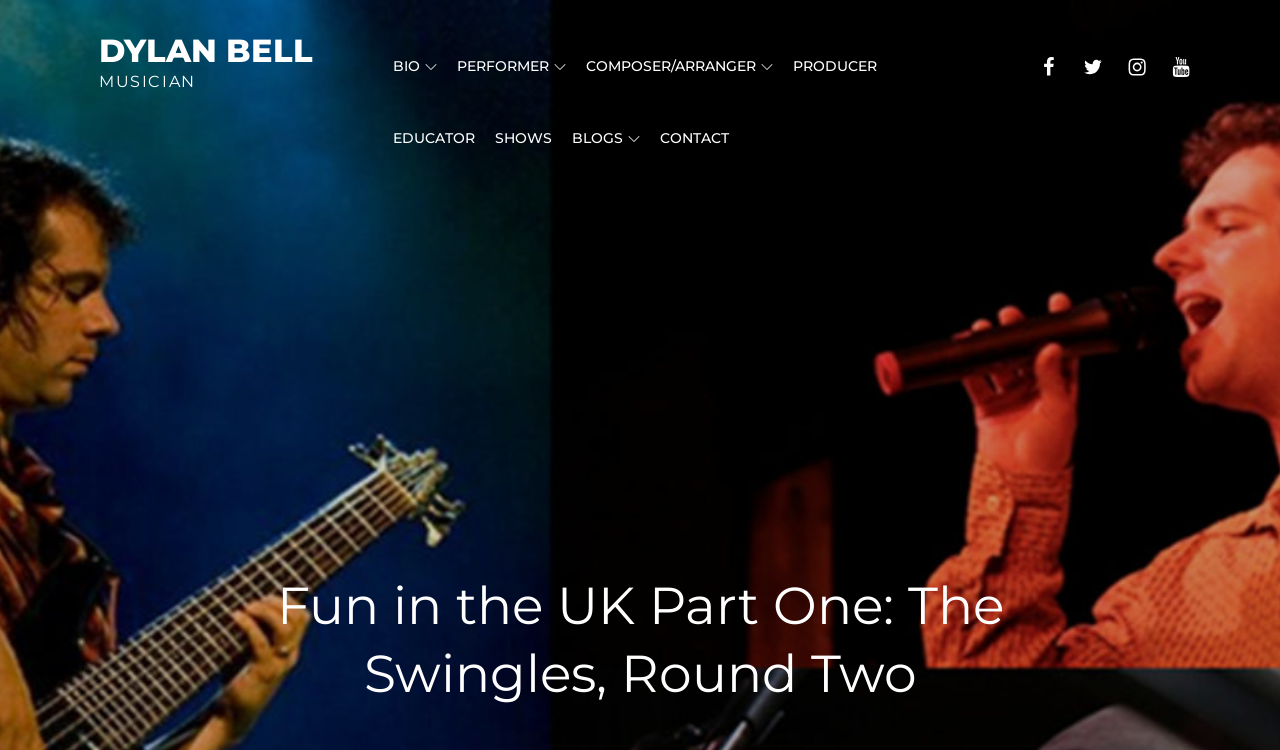Determine the bounding box coordinates for the UI element with the following description: "Composer/Arranger". The coordinates should be four float numbers between 0 and 1, represented as [left, top, right, bottom].

[0.451, 0.04, 0.61, 0.136]